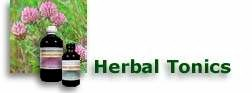Respond with a single word or phrase for the following question: 
What is the background color of the image?

green